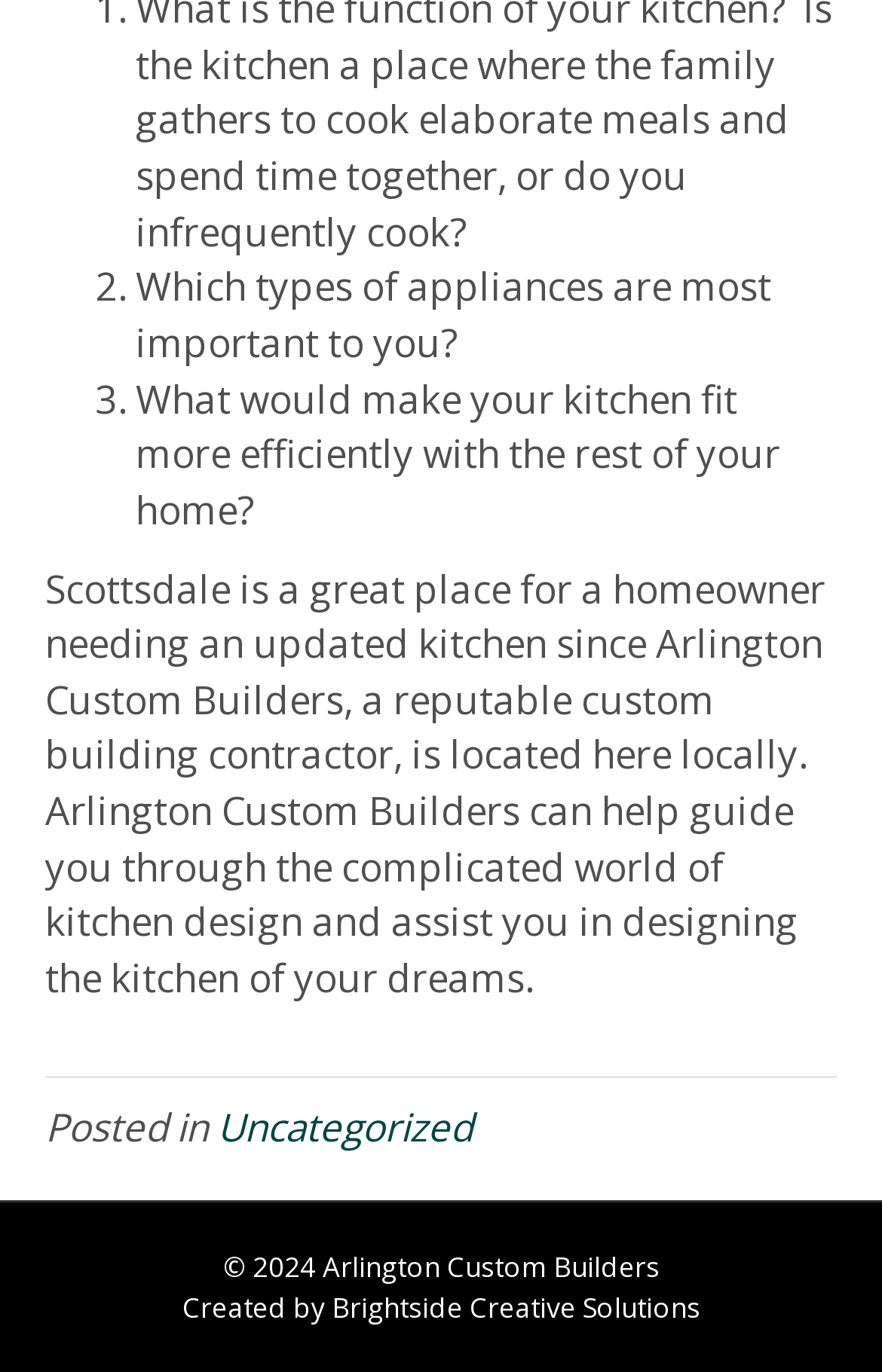Using the information in the image, give a comprehensive answer to the question: 
What is the company mentioned in the article?

The company mentioned in the article is Arlington Custom Builders, which is a reputable custom building contractor located in Scottsdale, as stated in the paragraph of text.